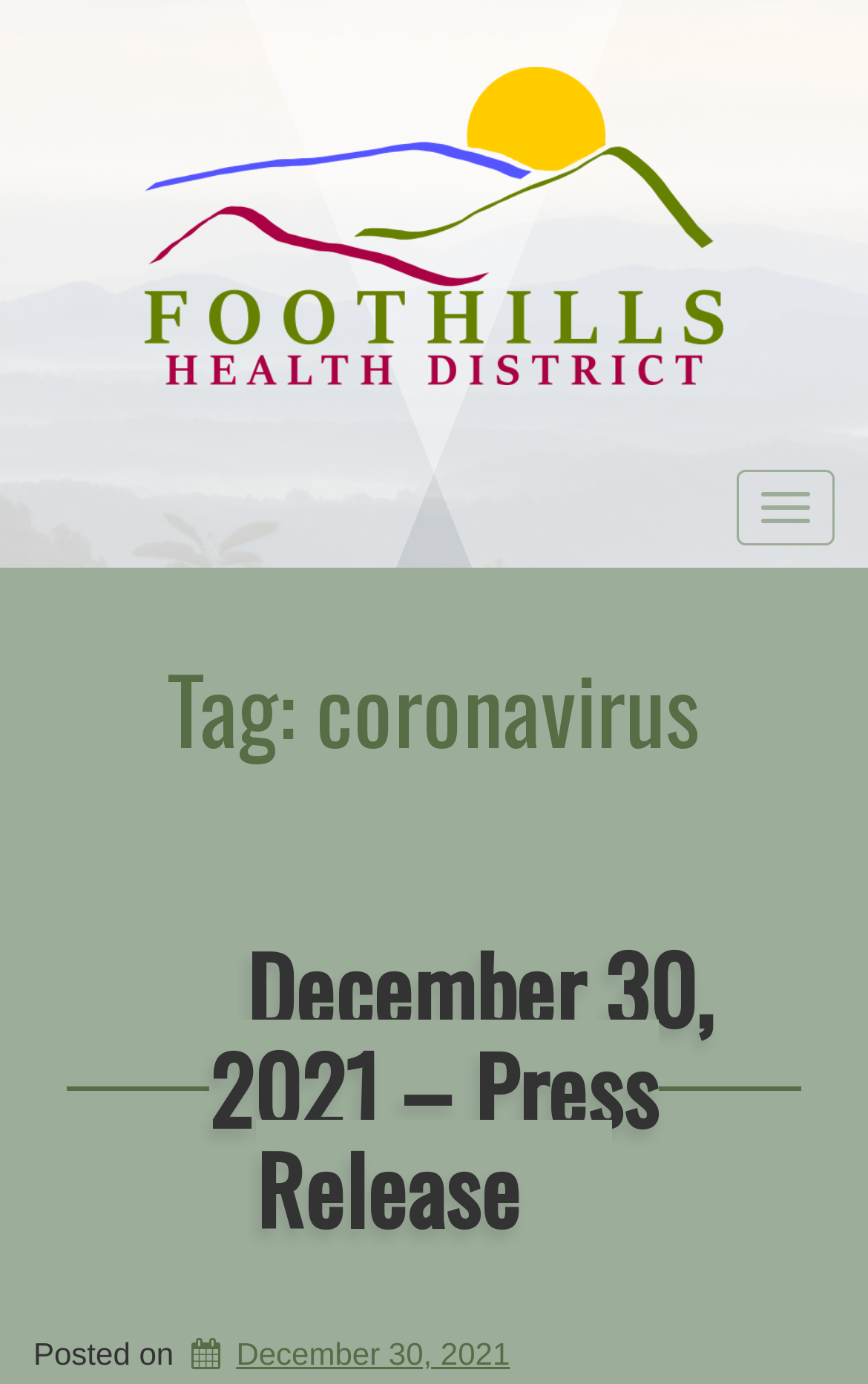What is the title of the press release?
Using the image as a reference, answer the question in detail.

The title of the press release is 'December 30, 2021 – Press Release', which is a heading element located in the main content area of the webpage.